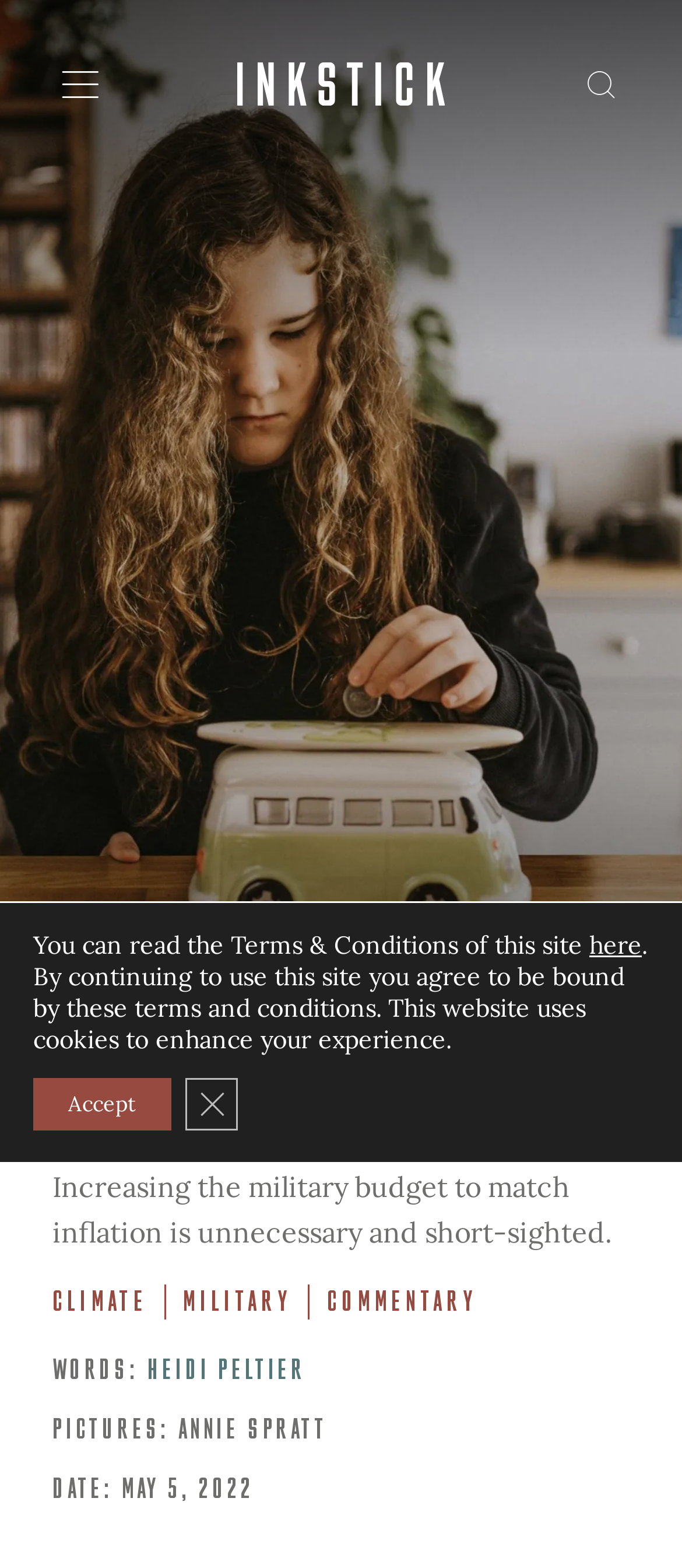Based on the image, provide a detailed and complete answer to the question: 
What is the image about?

The image on the webpage is related to the topic of the article, which is about the Pentagon budget and inflation. The image likely represents the theme of the article.